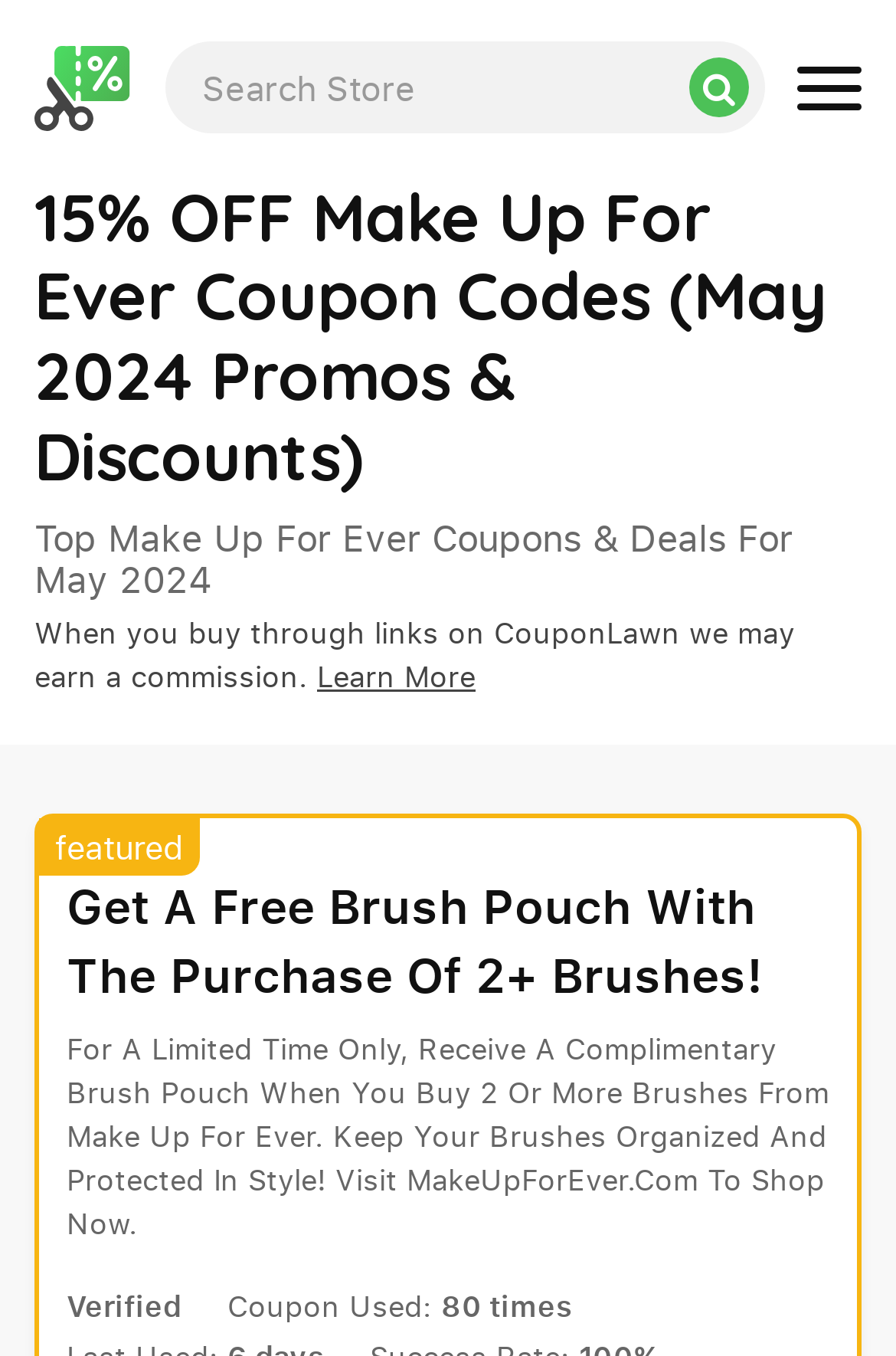Respond with a single word or phrase for the following question: 
What is the benefit of buying 2 or more brushes from Make Up For Ever?

Get a free brush pouch